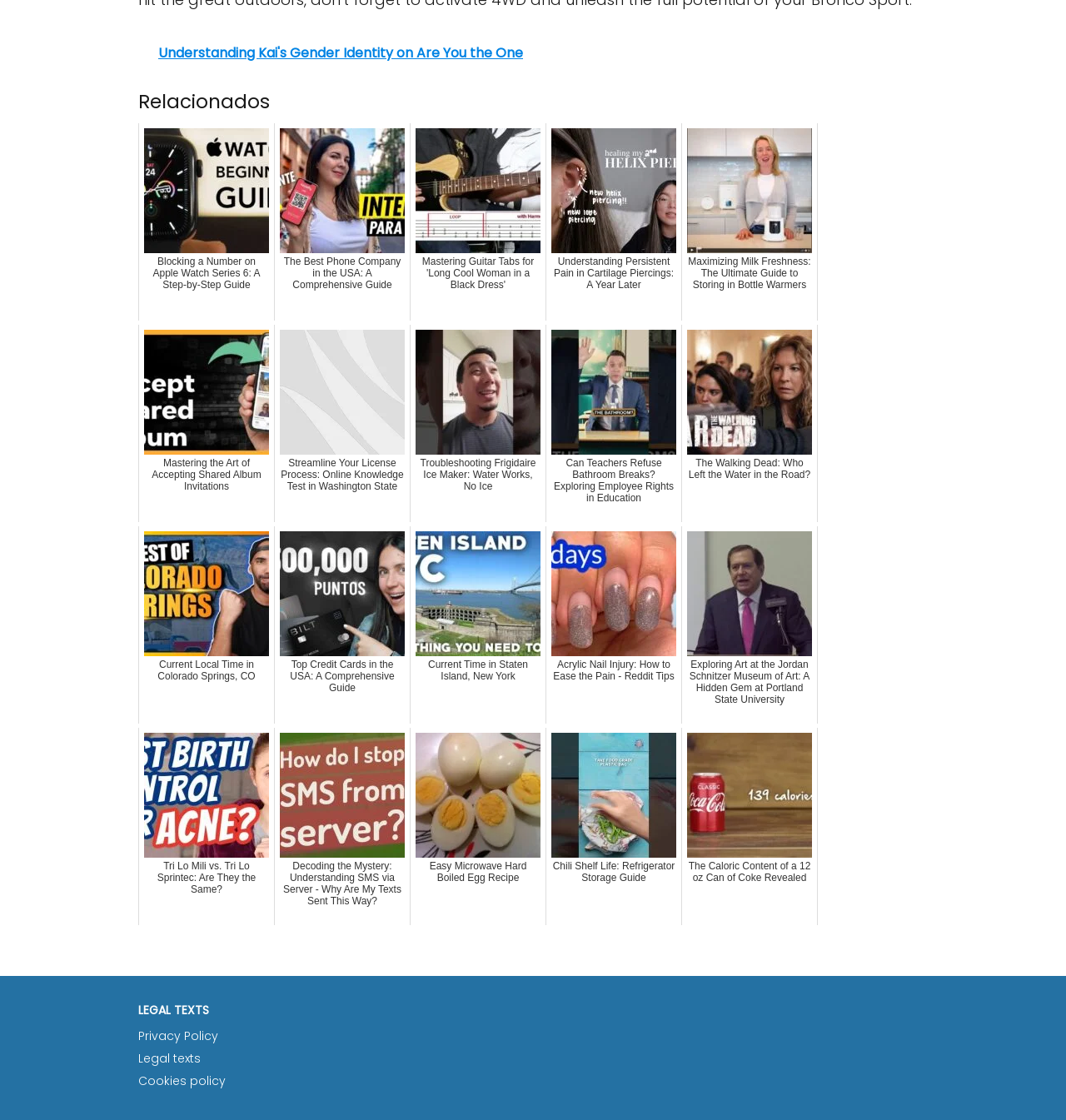Please find the bounding box coordinates of the section that needs to be clicked to achieve this instruction: "Read about Understanding Kai's Gender Identity on Are You the One".

[0.13, 0.026, 0.87, 0.068]